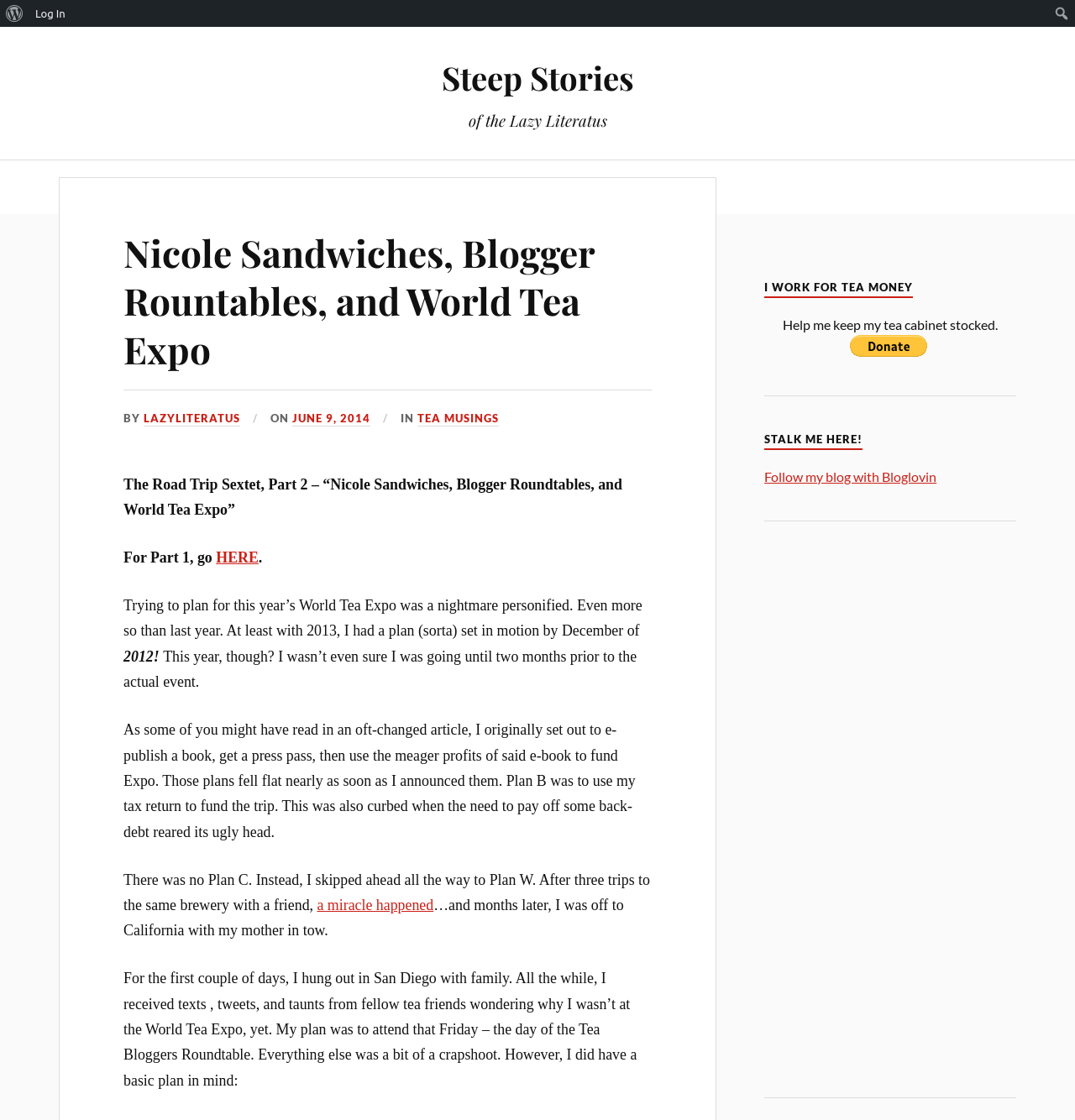Locate the coordinates of the bounding box for the clickable region that fulfills this instruction: "Read About Me".

[0.351, 0.144, 0.403, 0.191]